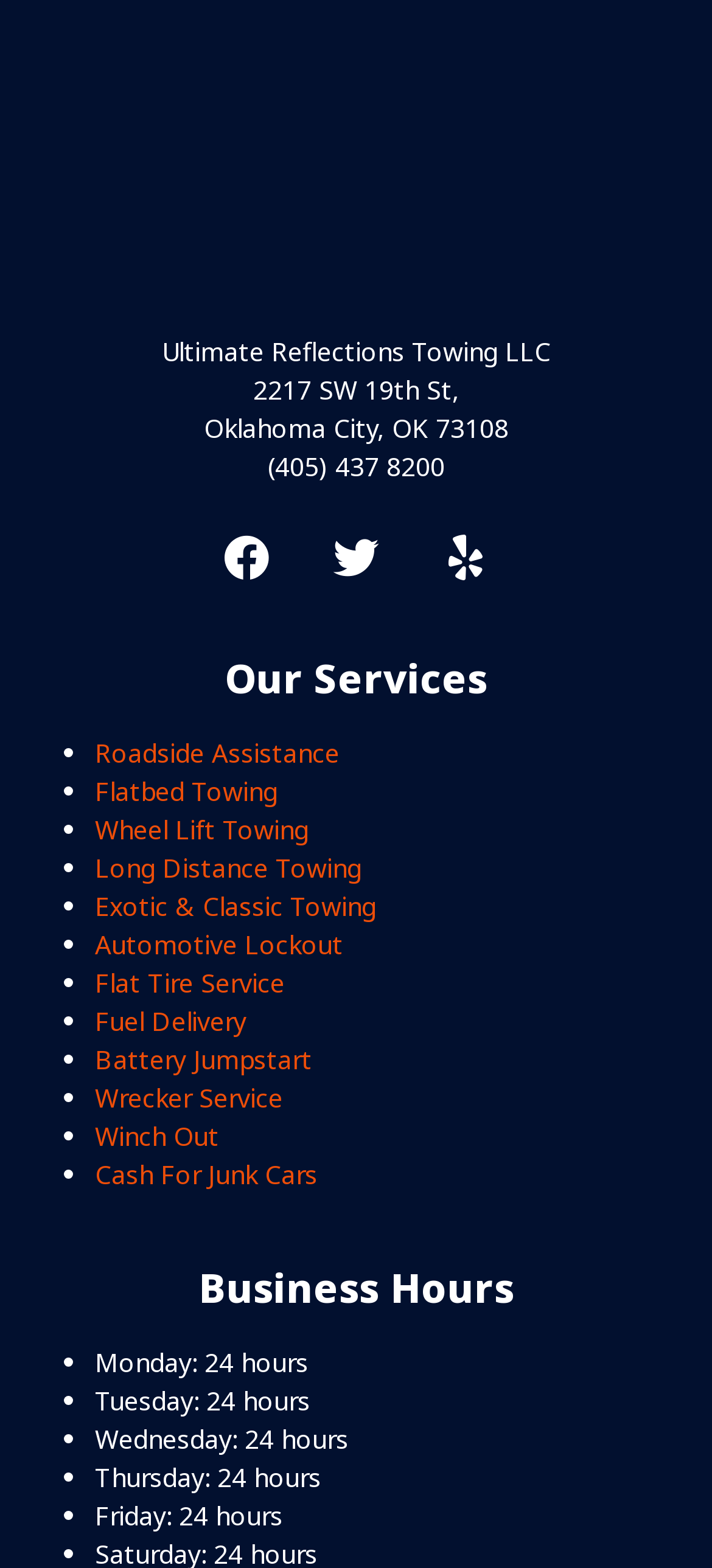Please find the bounding box coordinates of the section that needs to be clicked to achieve this instruction: "View Roadside Assistance".

[0.133, 0.469, 0.477, 0.491]